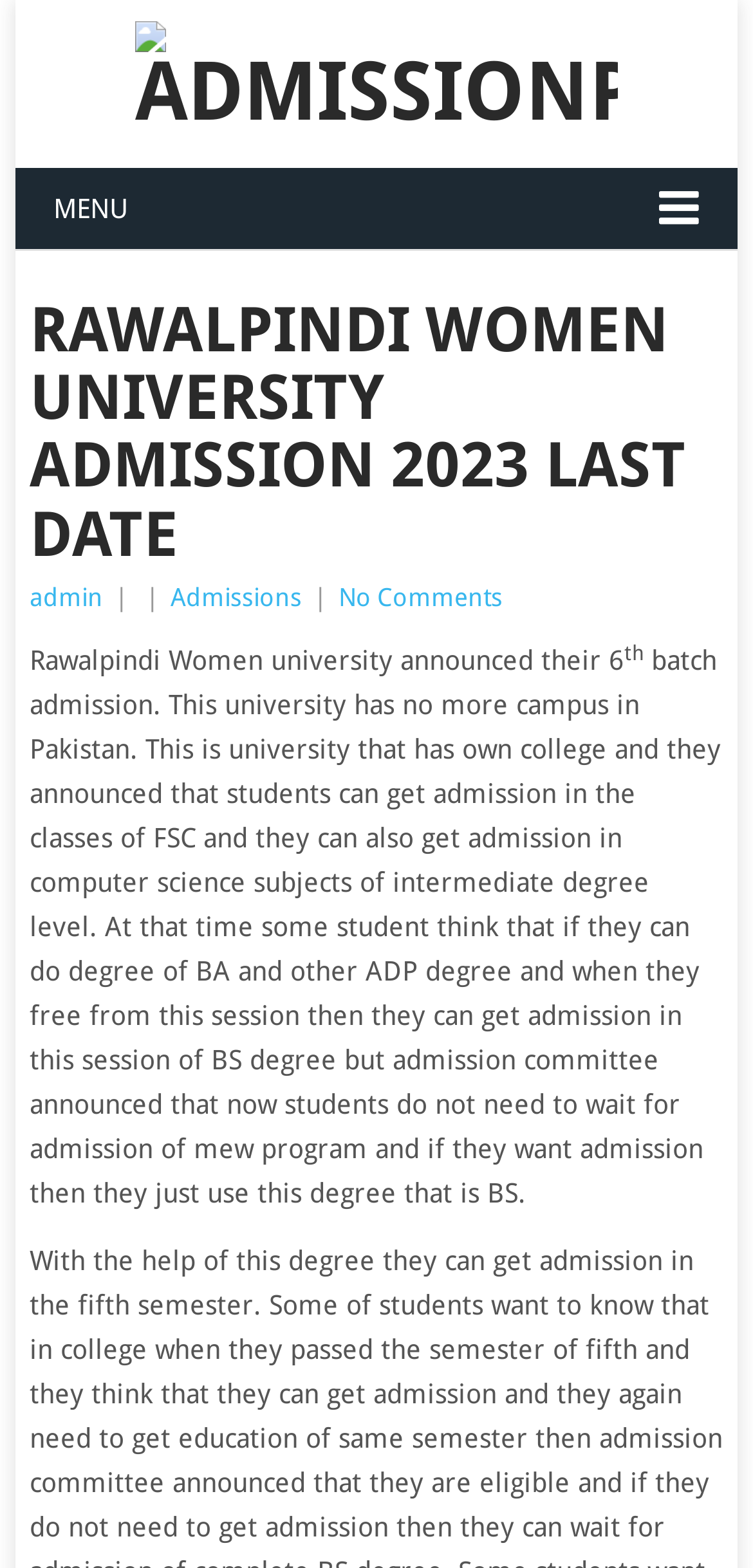What degree levels are mentioned?
Based on the visual content, answer with a single word or a brief phrase.

FSC, intermediate, BA, ADP, BS